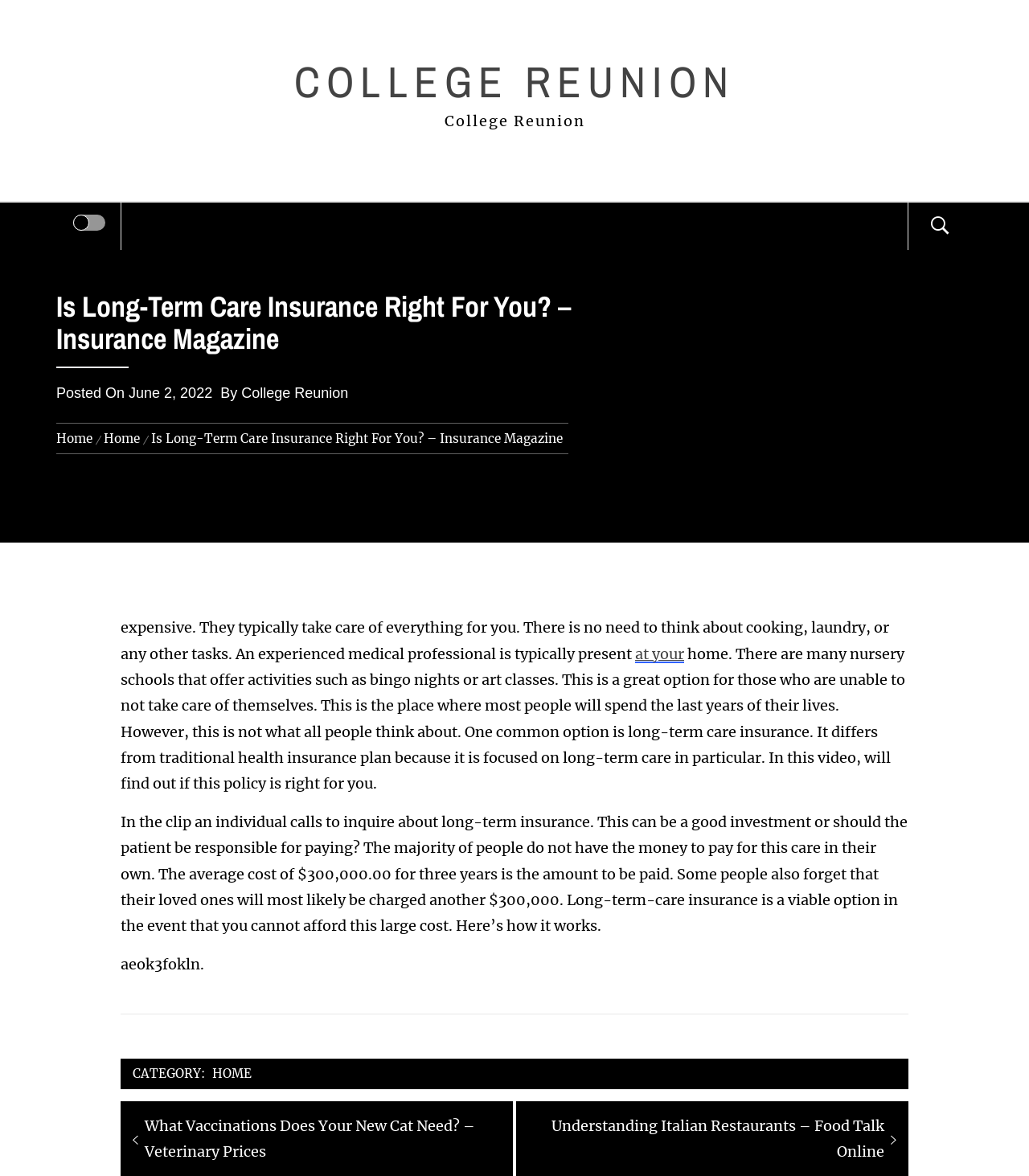What is the purpose of long-term care insurance?
Based on the image content, provide your answer in one word or a short phrase.

To cover long-term care costs